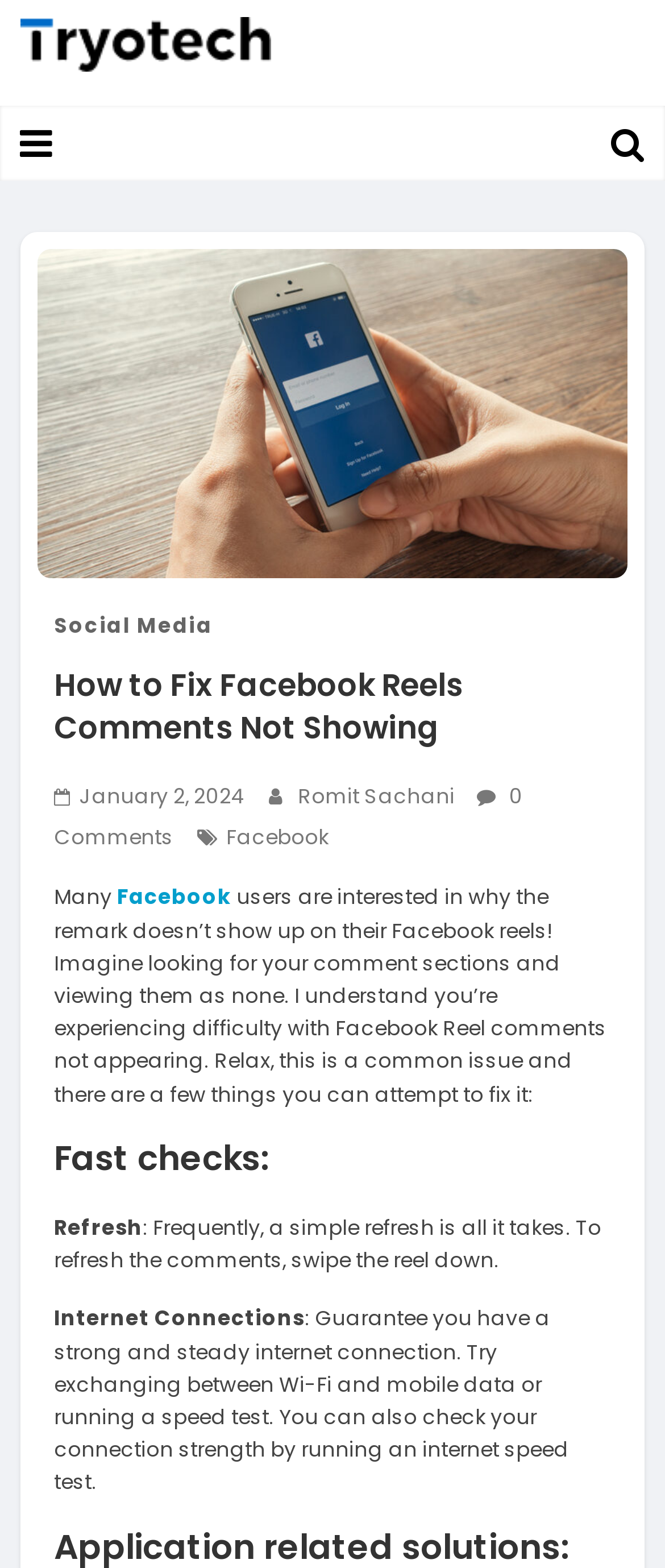Who wrote the article?
Using the image as a reference, deliver a detailed and thorough answer to the question.

The author of the article can be determined by looking at the byline, which mentions 'Romit Sachani' as the author.